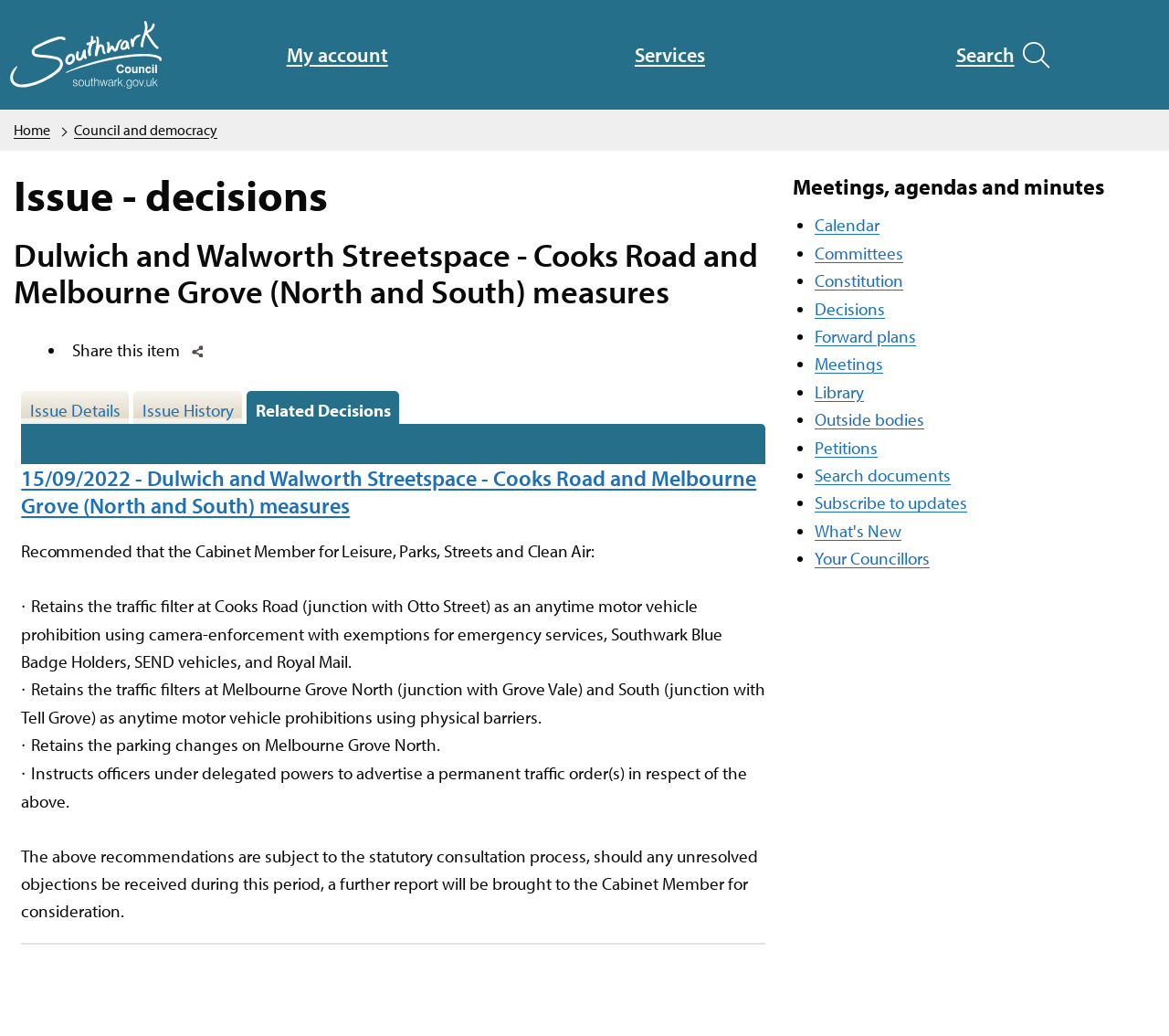Find the bounding box coordinates of the element I should click to carry out the following instruction: "Share this item".

[0.162, 0.332, 0.18, 0.352]